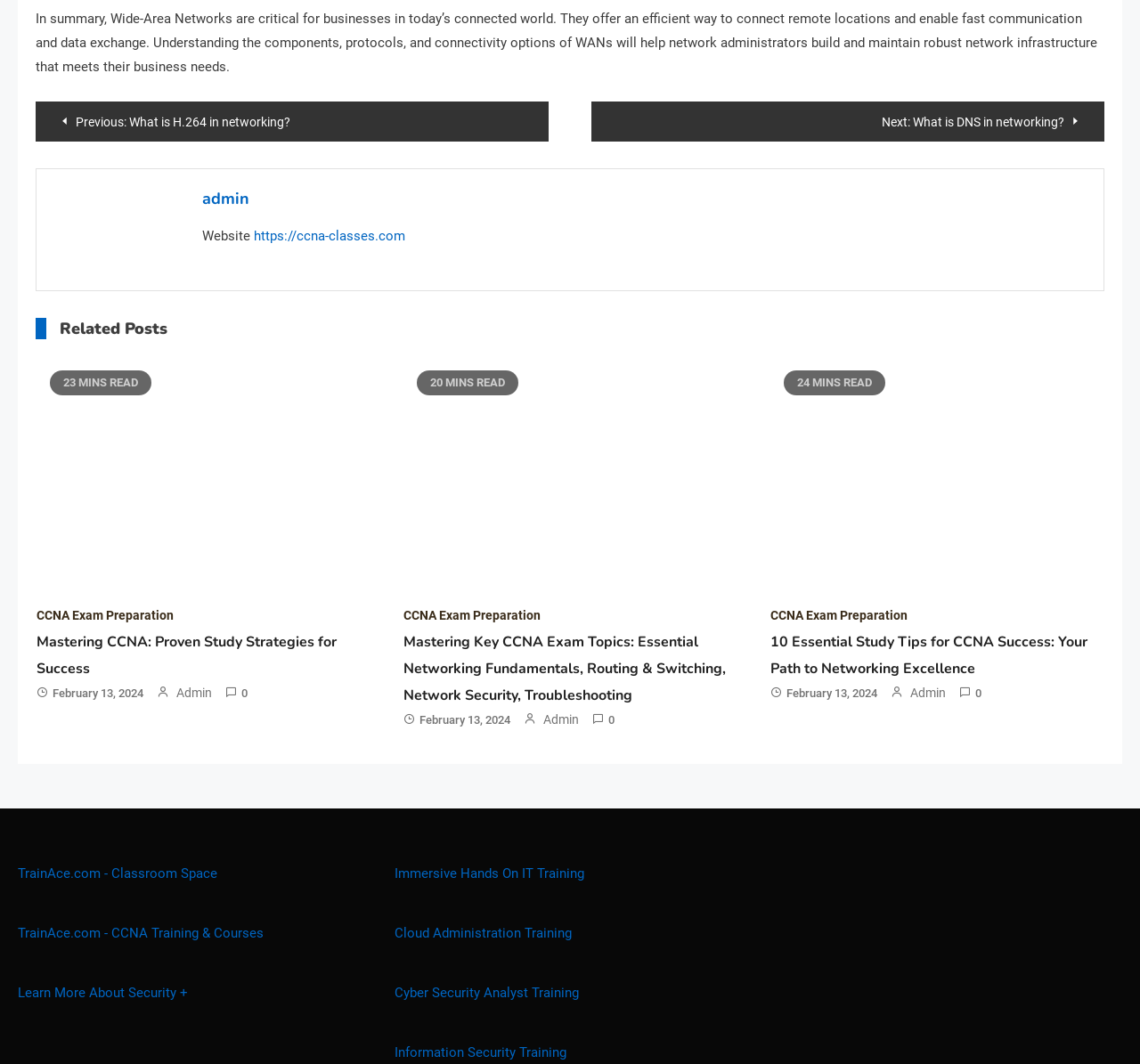Can you show the bounding box coordinates of the region to click on to complete the task described in the instruction: "Click on the 'Previous: What is H.264 in networking?' link"?

[0.031, 0.096, 0.481, 0.133]